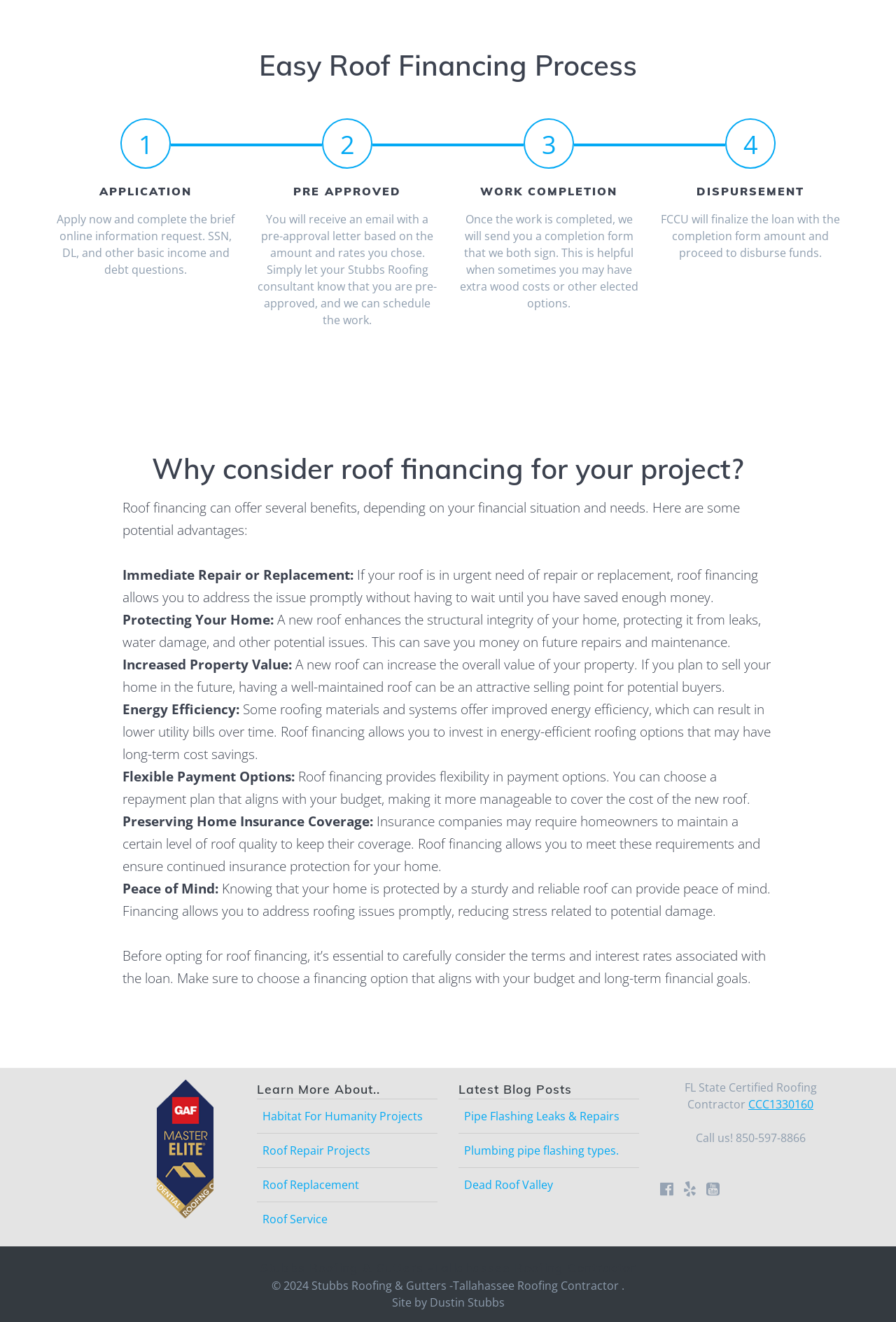Please identify the bounding box coordinates of the region to click in order to complete the given instruction: "View the latest blog post 'Pipe Flashing Leaks & Repairs'". The coordinates should be four float numbers between 0 and 1, i.e., [left, top, right, bottom].

[0.518, 0.838, 0.691, 0.85]